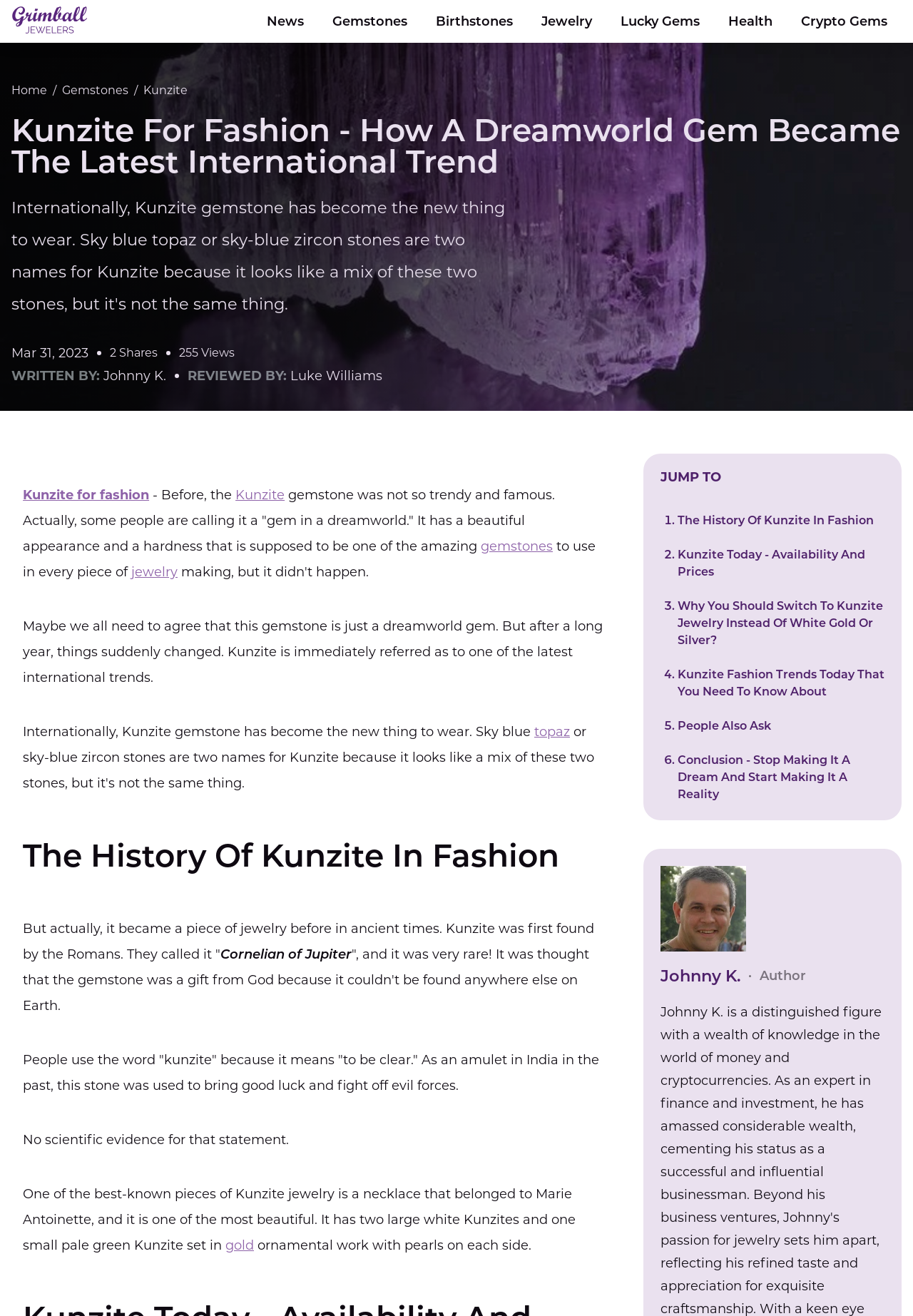Please determine the bounding box coordinates, formatted as (top-left x, top-left y, bottom-right x, bottom-right y), with all values as floating point numbers between 0 and 1. Identify the bounding box of the region described as: topaz

[0.585, 0.55, 0.624, 0.562]